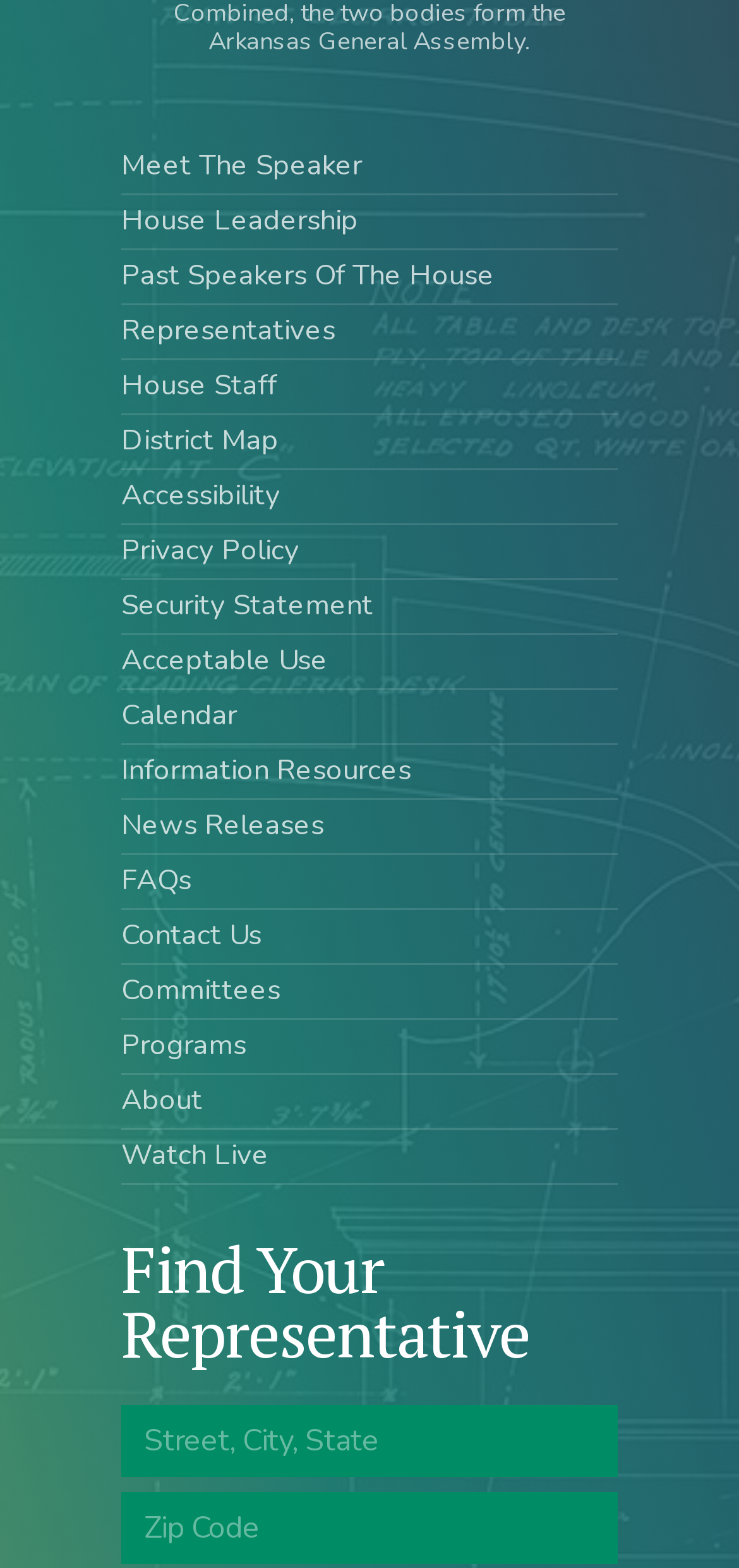Examine the image carefully and respond to the question with a detailed answer: 
What type of information can be found in the 'Information Resources' section?

The 'Information Resources' link is located among other links such as 'Representatives', 'House Staff', and 'District Map', which are all related to the House of Representatives. Therefore, it can be inferred that the 'Information Resources' section provides information related to the House.